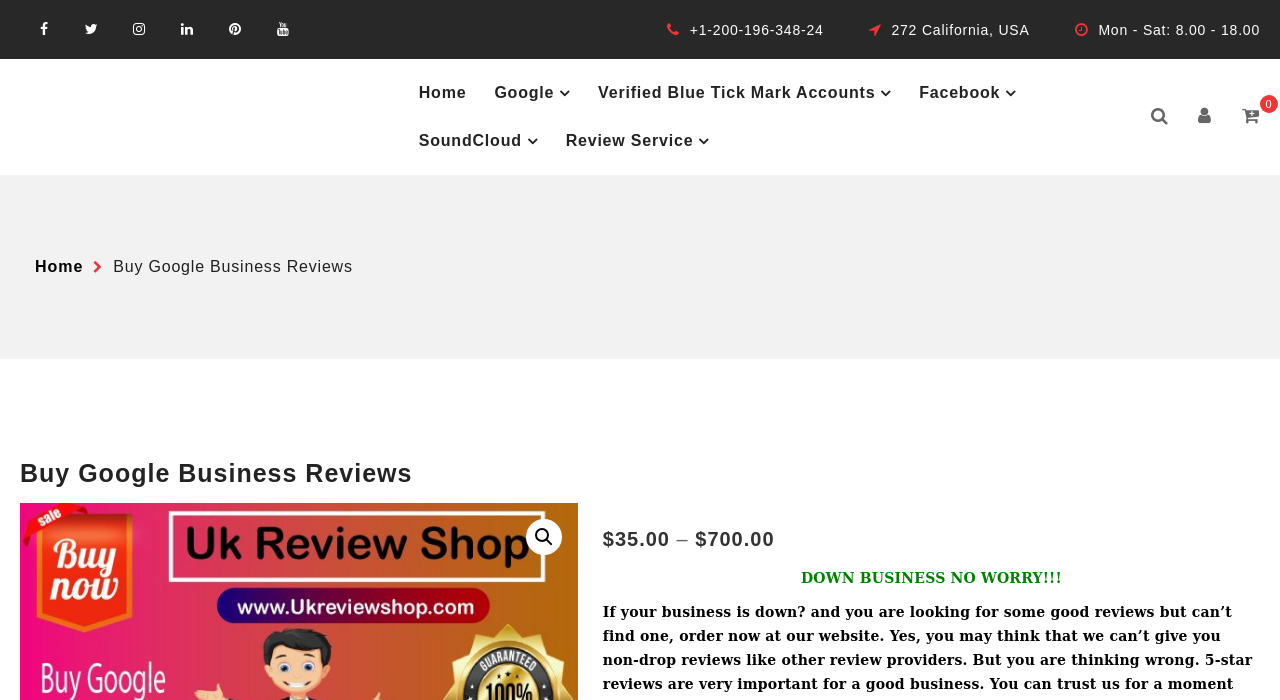Provide the bounding box coordinates of the HTML element this sentence describes: "Verified Blue Tick Mark Accounts". The bounding box coordinates consist of four float numbers between 0 and 1, i.e., [left, top, right, bottom].

[0.467, 0.099, 0.696, 0.167]